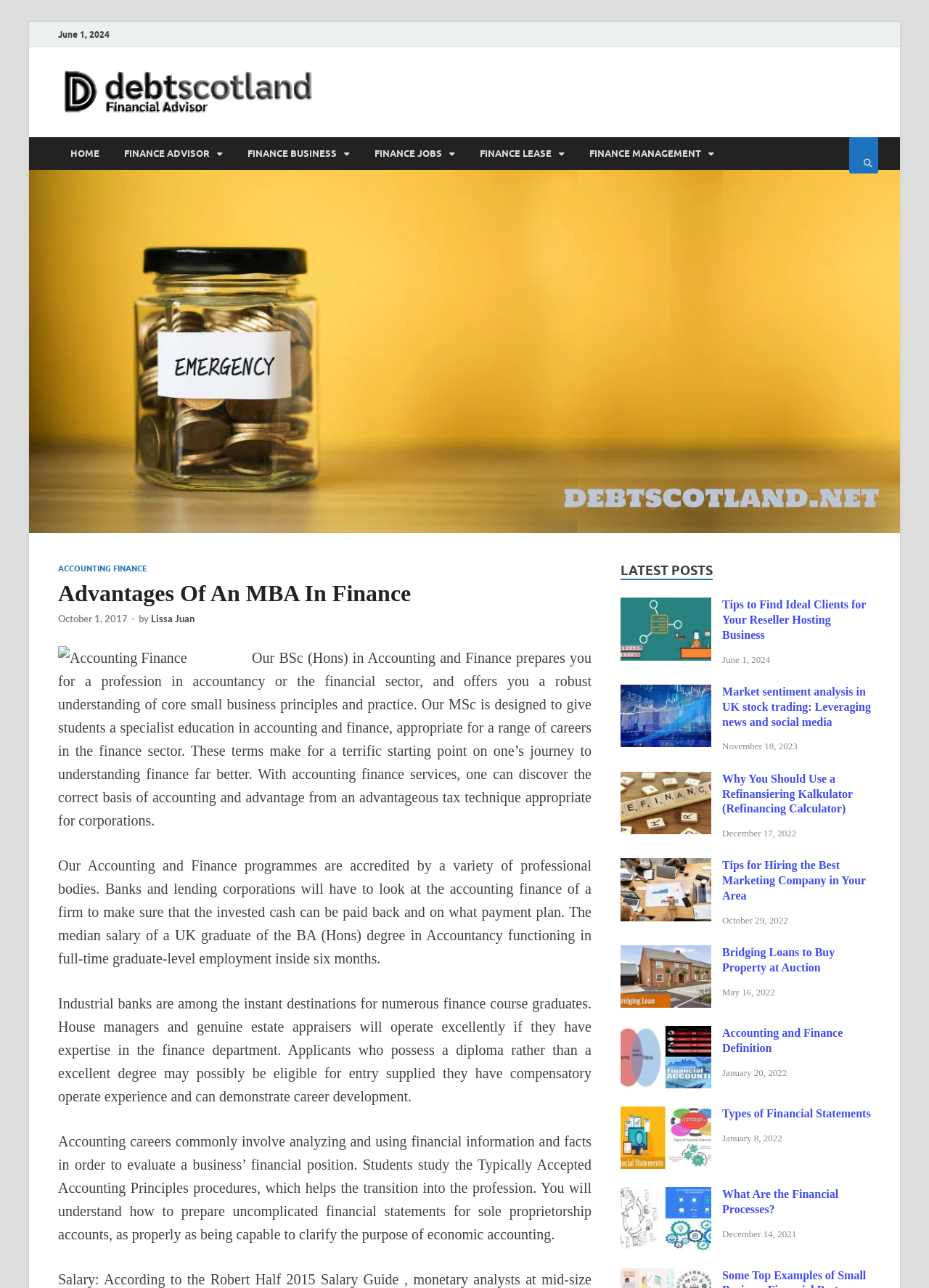Identify the bounding box coordinates of the specific part of the webpage to click to complete this instruction: "Click on the 'Tips to Find Ideal Clients for Your Reseller Hosting Business' link".

[0.668, 0.466, 0.766, 0.476]